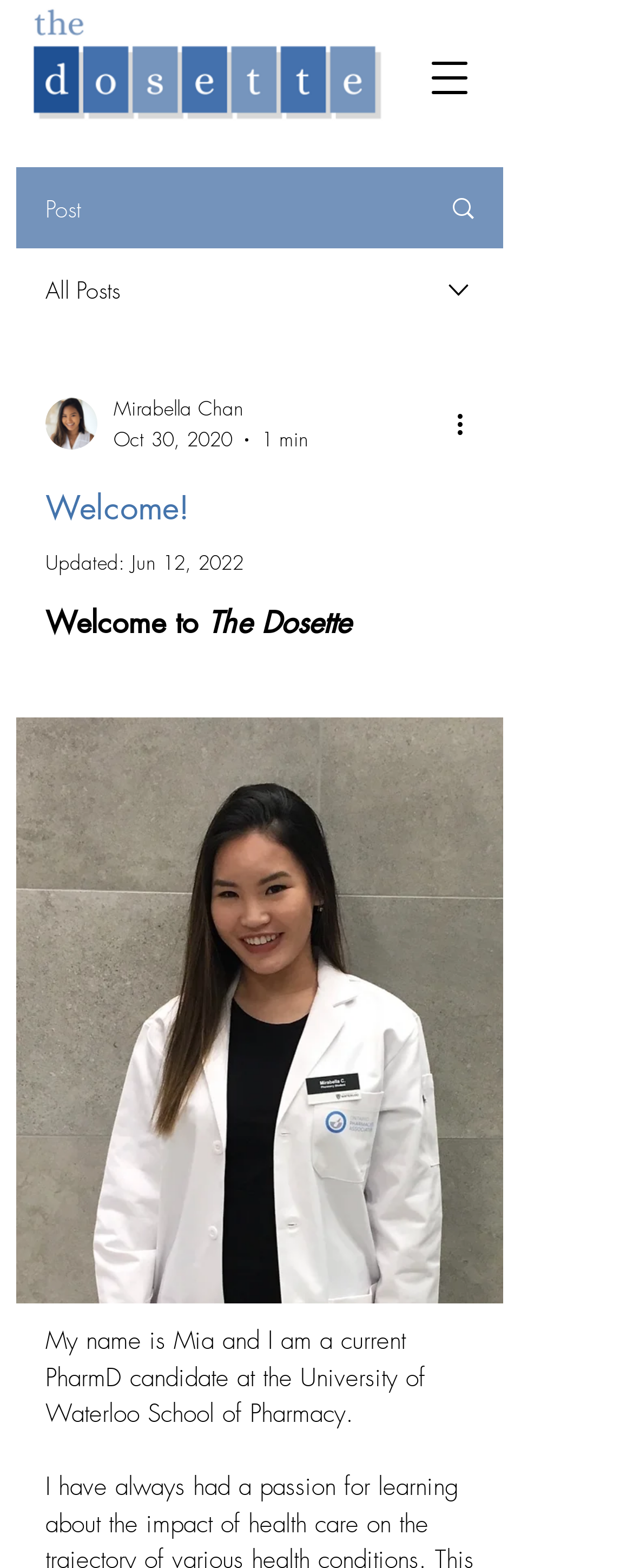Respond to the following question using a concise word or phrase: 
What is the author's current education status?

PharmD candidate